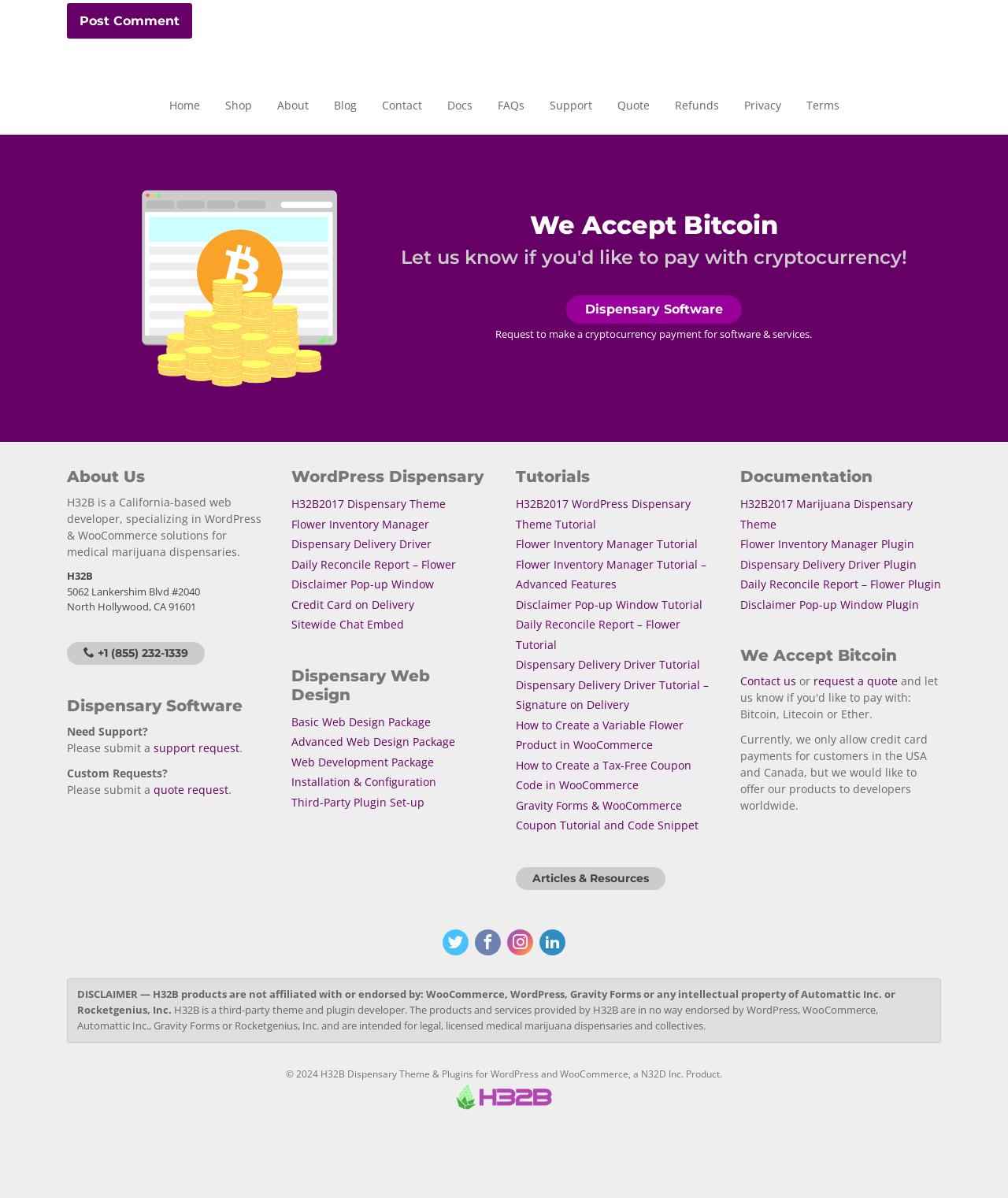Provide your answer in a single word or phrase: 
What is the company's stance on cryptocurrency payments?

They accept Bitcoin